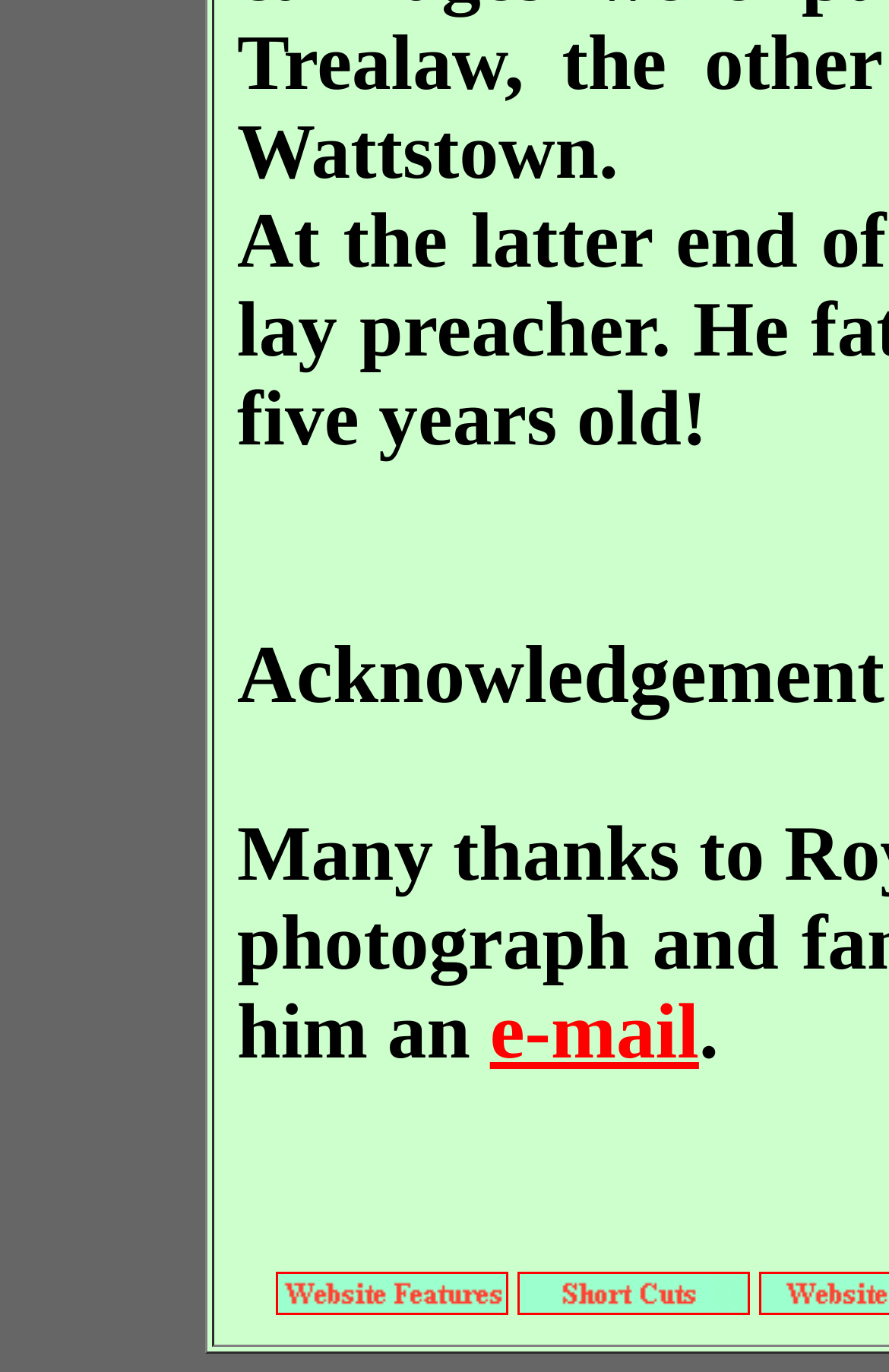Based on the image, provide a detailed response to the question:
What is the relationship between the links and images?

The links and images on the page are related, as each link has a corresponding image, such as the link 'Details of each website feature (for newcomers)' has an image with the same name, indicating that the image is a visual representation of the link.